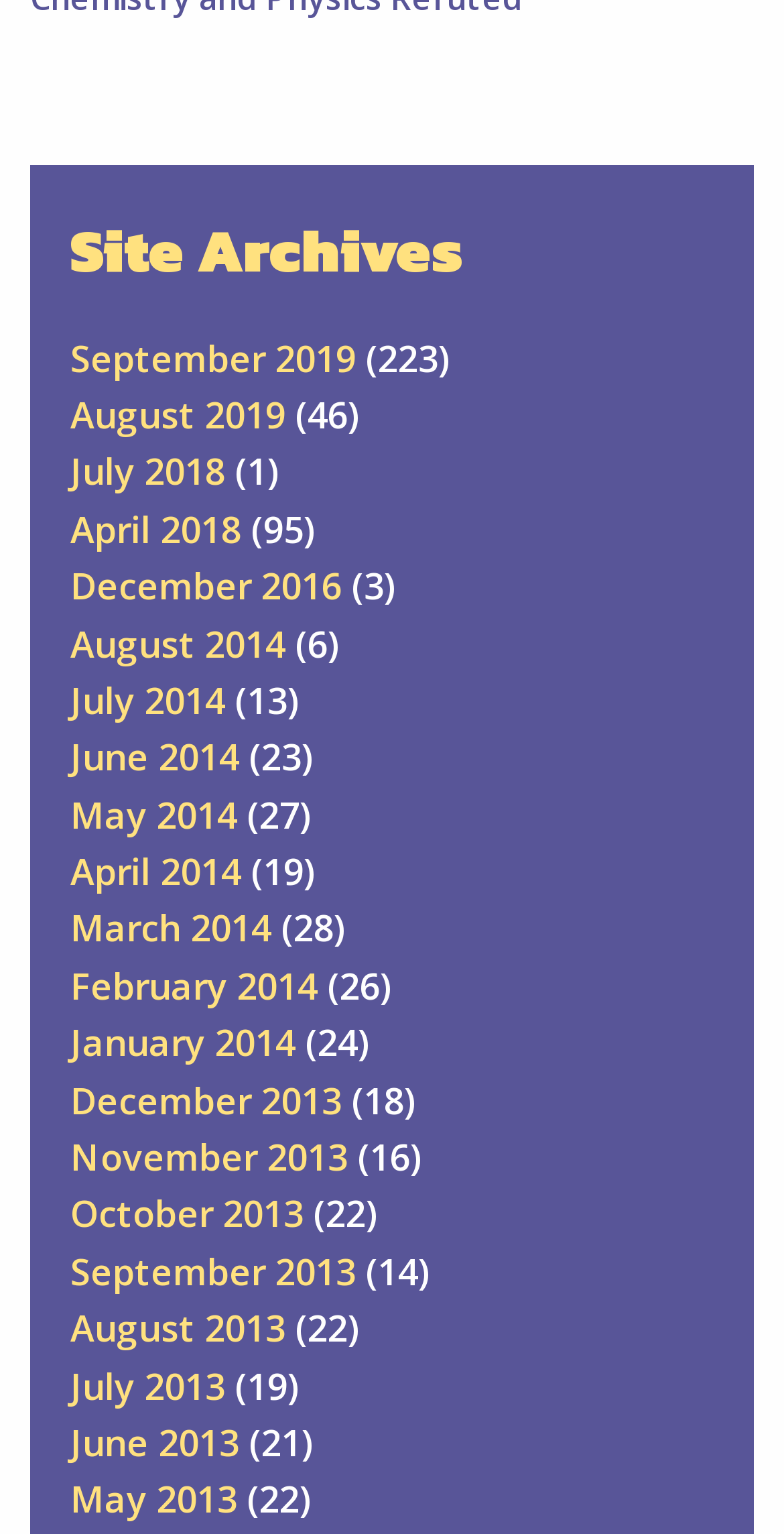Review the image closely and give a comprehensive answer to the question: How many links are available for the year 2014?

There are 6 links available for the year 2014, which are 'April 2014', 'May 2014', 'June 2014', 'July 2014', 'August 2014', and 'February 2014'.